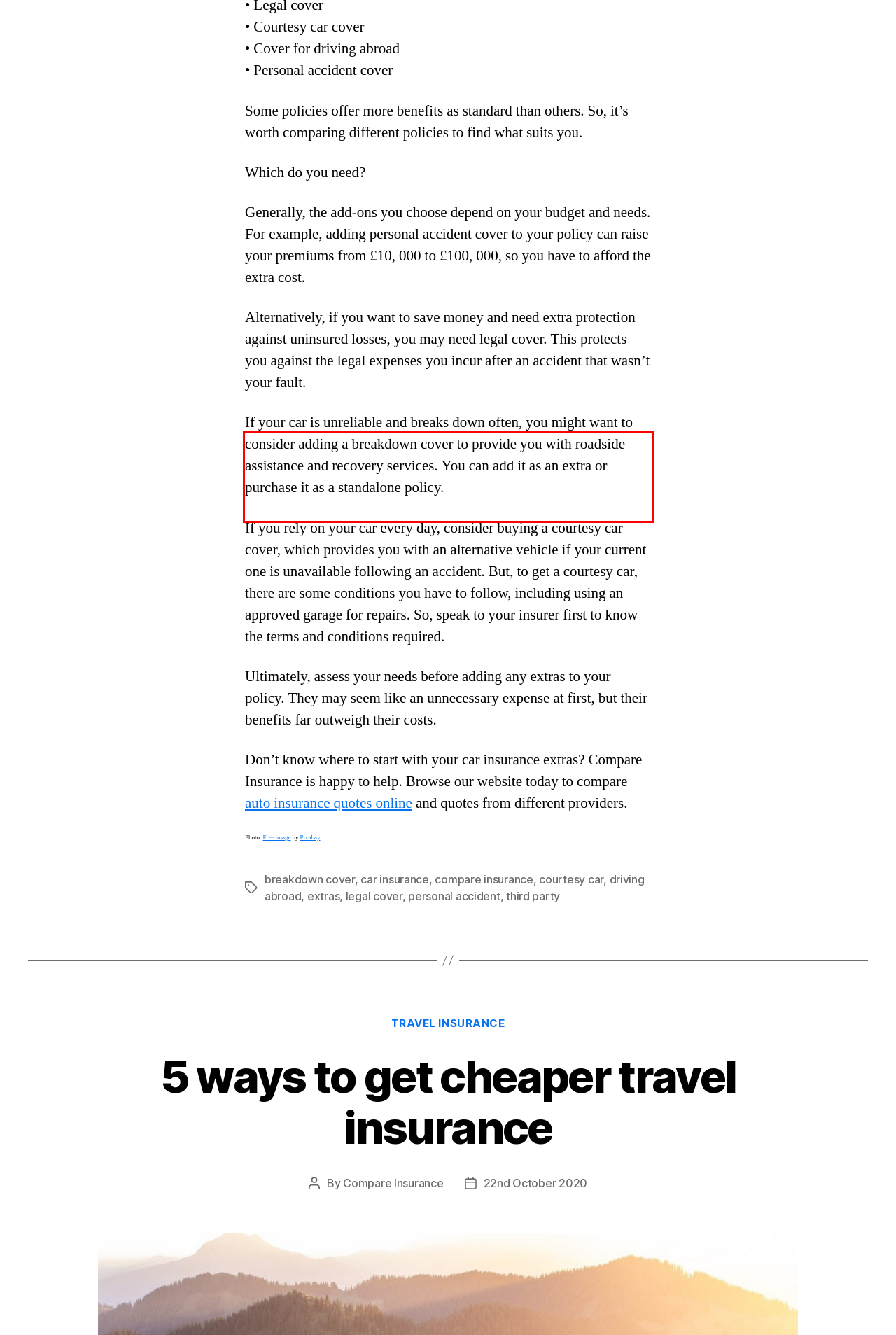You have a screenshot of a webpage with a UI element highlighted by a red bounding box. Use OCR to obtain the text within this highlighted area.

If your car is unreliable and breaks down often, you might want to consider adding a breakdown cover to provide you with roadside assistance and recovery services. You can add it as an extra or purchase it as a standalone policy.